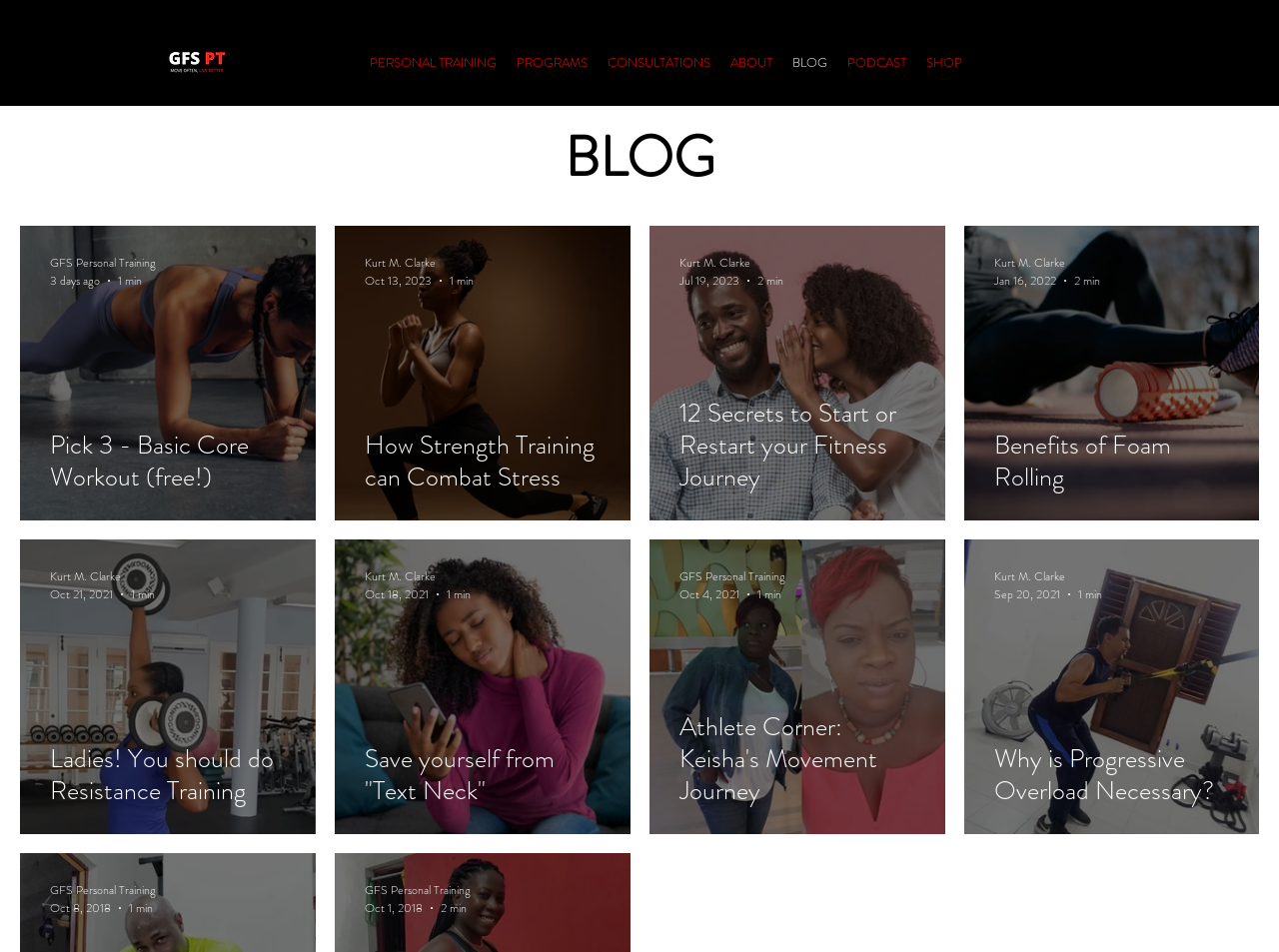Give a detailed account of the webpage.

The webpage is a blog page for GFS Personal Training. At the top left, there is a logo image of "2021 GFS Logo 00.png". Below the logo, there is a navigation menu with links to different sections of the website, including "PERSONAL TRAINING", "PROGRAMS", "CONSULTATIONS", "ABOUT", "BLOG", "PODCAST", and "SHOP". 

The main content of the page is a list of blog posts, each with a heading "BLOG" and a series of generic elements that contain images and links to the individual blog posts. There are six blog posts in total, with titles such as "Pick 3 - Basic Core Workout (free!)", "How Strength Training can Combat Stress", "12 Secrets to Start or Restart your Fitness Journey", "Benefits of Foam Rolling", "Ladies! You should do Resistance Training", and "Athlete Corner: Keisha's Movement Journey". Each blog post has an image associated with it, and a hidden link to the full article. The blog posts are arranged in two rows, with three posts in each row.